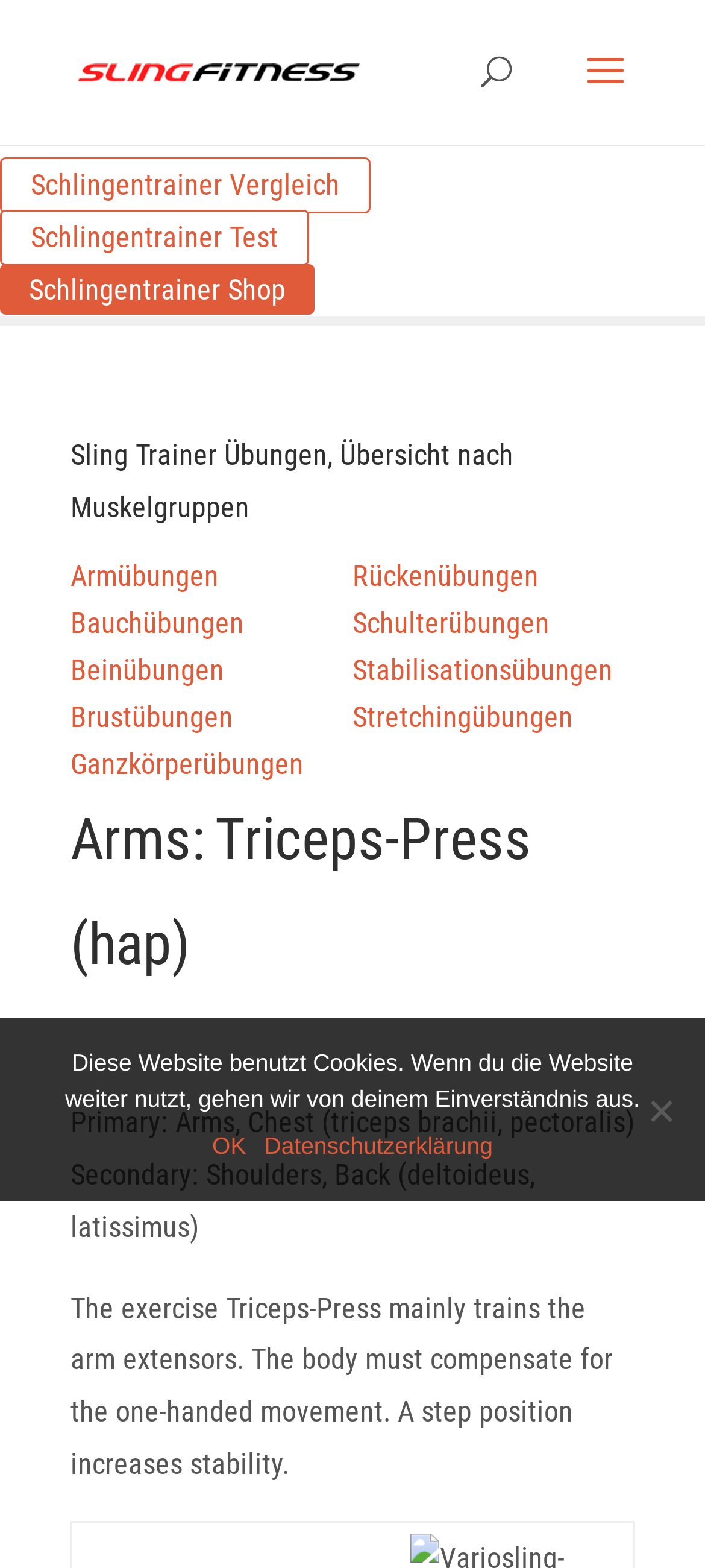Answer the question with a brief word or phrase:
What is the purpose of the Triceps-Press exercise?

Trains arm extensors